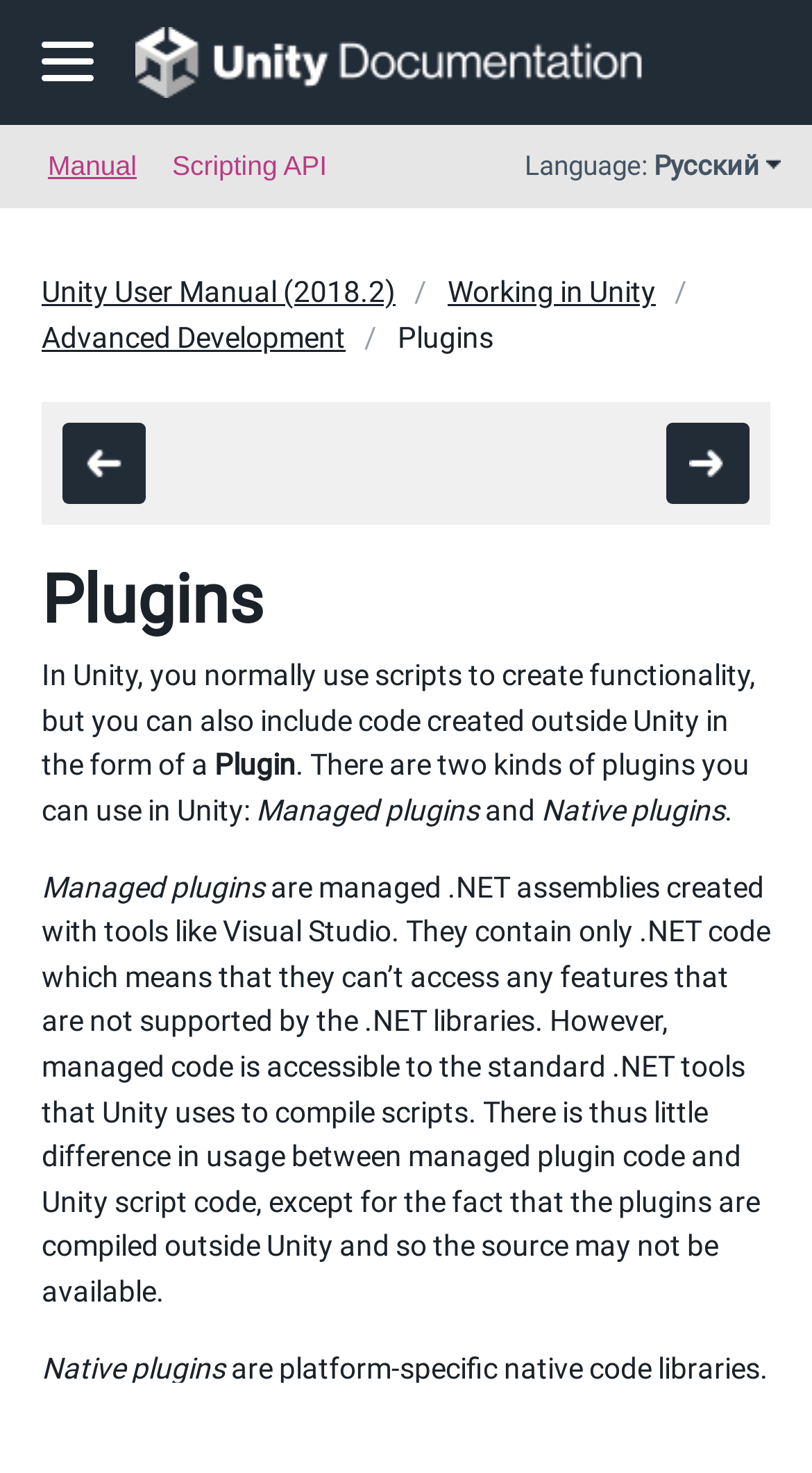Create a detailed narrative of the webpage’s visual and textual elements.

The webpage is about plugins in Unity, a game development platform. At the top, there are several links, including "Manual", "Scripting API", and "Unity User Manual (2018.2)", which are positioned horizontally across the page. Below these links, there is a language selection option with "Русский" as the current choice.

The main content of the page is divided into sections, with a heading "Plugins" at the top. The first section explains that in Unity, scripts are normally used to create functionality, but code created outside Unity can also be included as a plugin. There are two kinds of plugins: managed plugins and native plugins.

The section on managed plugins is located below the introduction, and it explains that they are managed .NET assemblies created with tools like Visual Studio. The text describes the characteristics of managed plugins, including that they contain only .NET code and are accessible to standard .NET tools.

Below the section on managed plugins, there is a section on native plugins, which is positioned near the bottom of the page. The webpage has a total of 9 links, 10 static text elements, and 1 heading element.